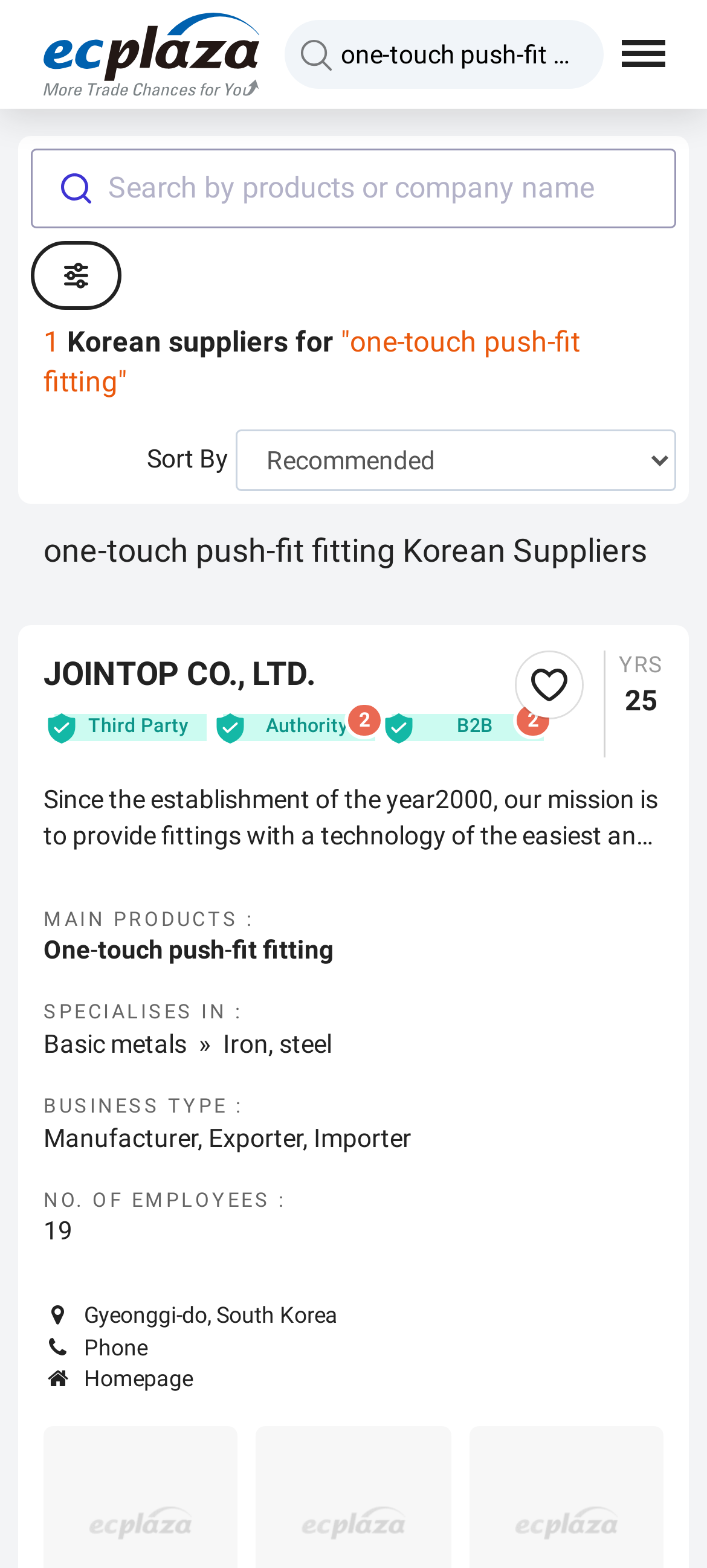Based on the image, please elaborate on the answer to the following question:
What is the location of the supplier?

I found the location by looking at the static text with the address 'Gyeonggi-do, South Korea'.